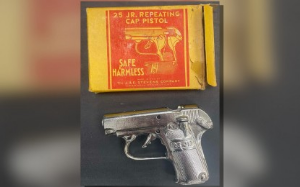Provide a comprehensive description of the image.

The image depicts a toy cap pistol, specifically a "25 JR. Repeating Cap Pistol," alongside its original packaging. The pistol is designed to resemble a firearm but is clearly marked as "SAFE HARMLESS," indicating its intended use as a non-lethal toy. The box features vintage illustrations and text that highlight the toy's playful nature. This type of toy has been popular among children, allowing them to engage in imaginative play while mimicking the behaviors associated with real firearms, without any associated danger. The combination of the detailed design of the toy and its nostalgic packaging reflects a bygone era of children's playtime accessories.